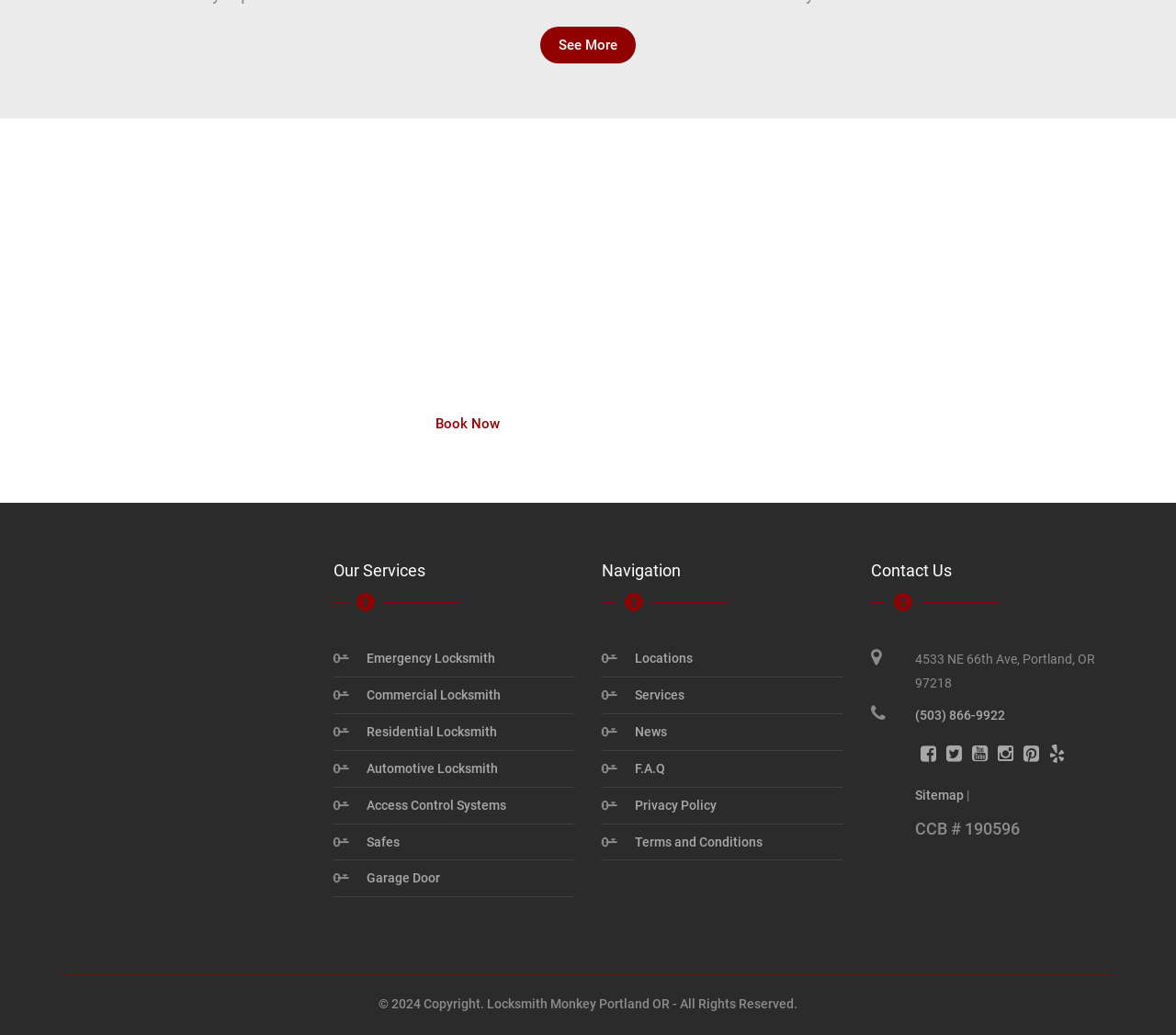What types of locksmith services are offered?
Provide a fully detailed and comprehensive answer to the question.

I found the types of locksmith services offered by looking at the links under 'Our Services' which include 'Residential Locksmith', 'Commercial Locksmith', and 'Automotive Locksmith'. These are likely the types of locksmith services offered.